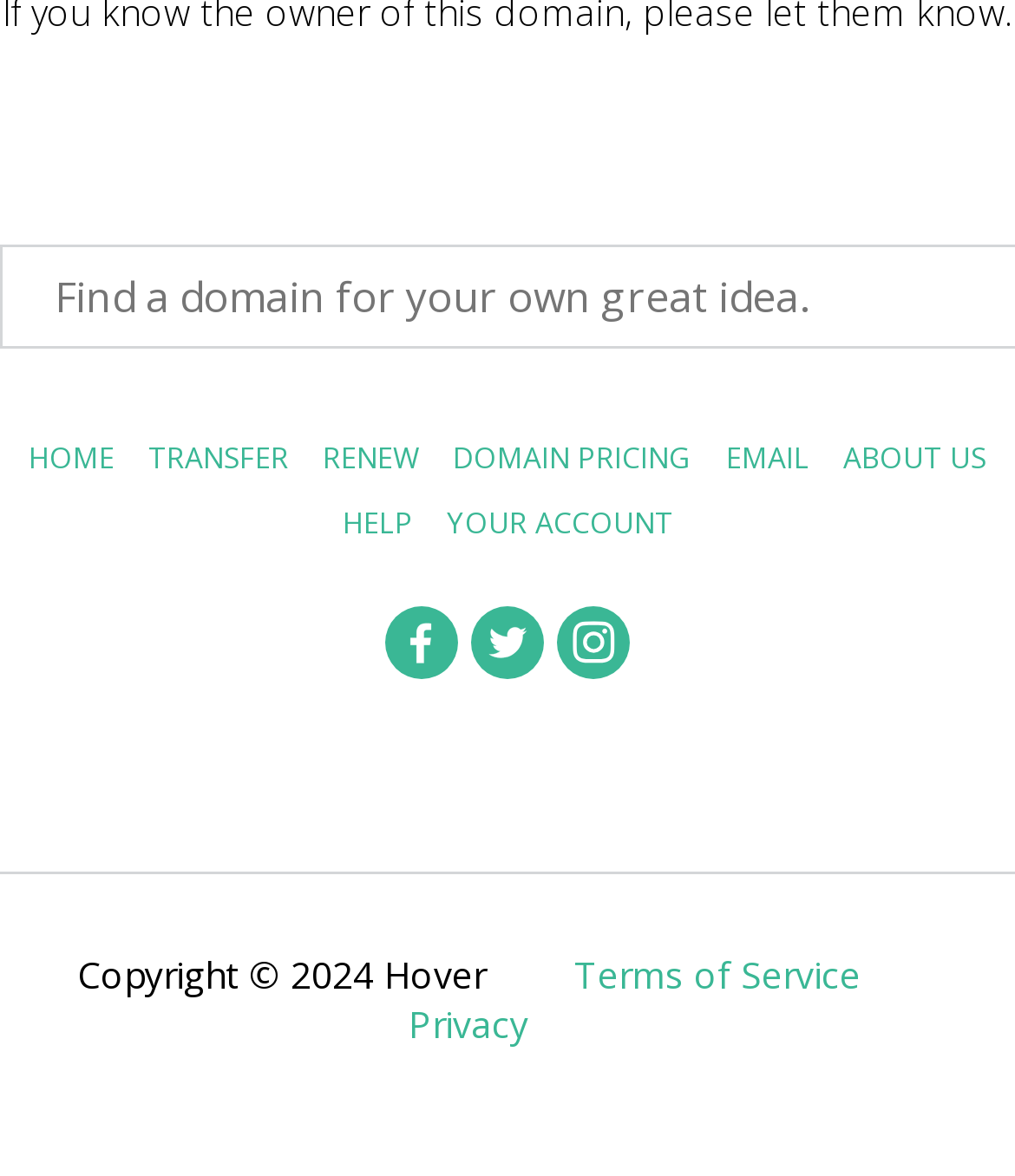Identify the bounding box for the element characterized by the following description: "Home".

[0.028, 0.372, 0.113, 0.405]